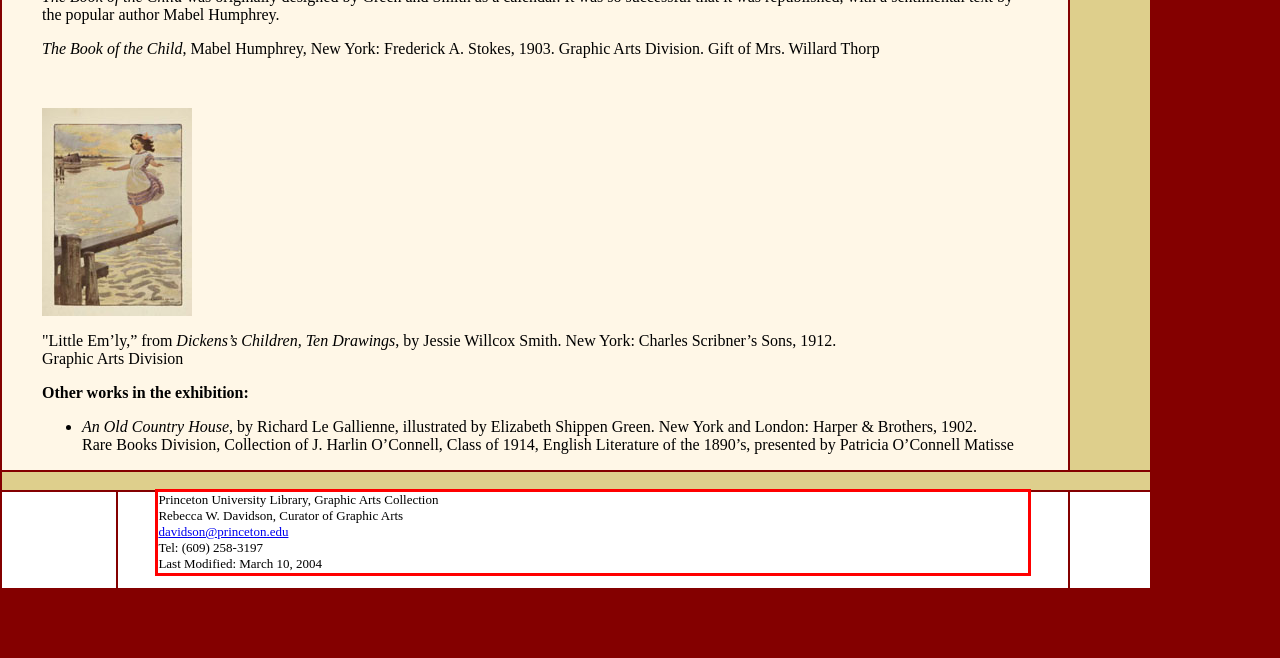Examine the webpage screenshot and use OCR to recognize and output the text within the red bounding box.

Princeton University Library, Graphic Arts Collection Rebecca W. Davidson, Curator of Graphic Arts davidson@princeton.edu Tel: (609) 258-3197 Last Modified: March 10, 2004